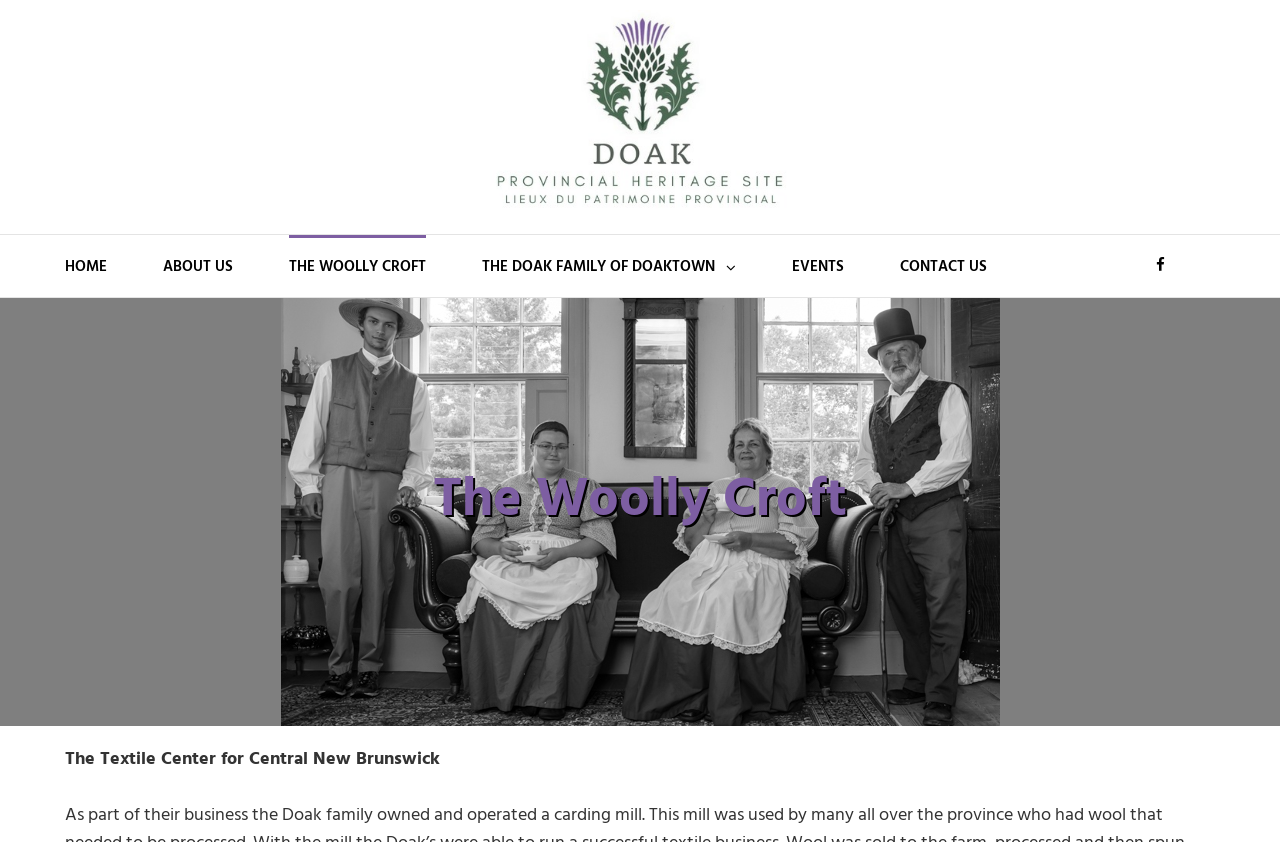Using the information shown in the image, answer the question with as much detail as possible: How many social media links are there?

I found the answer by looking at the navigation element with the text 'Social Links Menu' and its child link element with the text ' Facebook', which suggests that there is only one social media link.